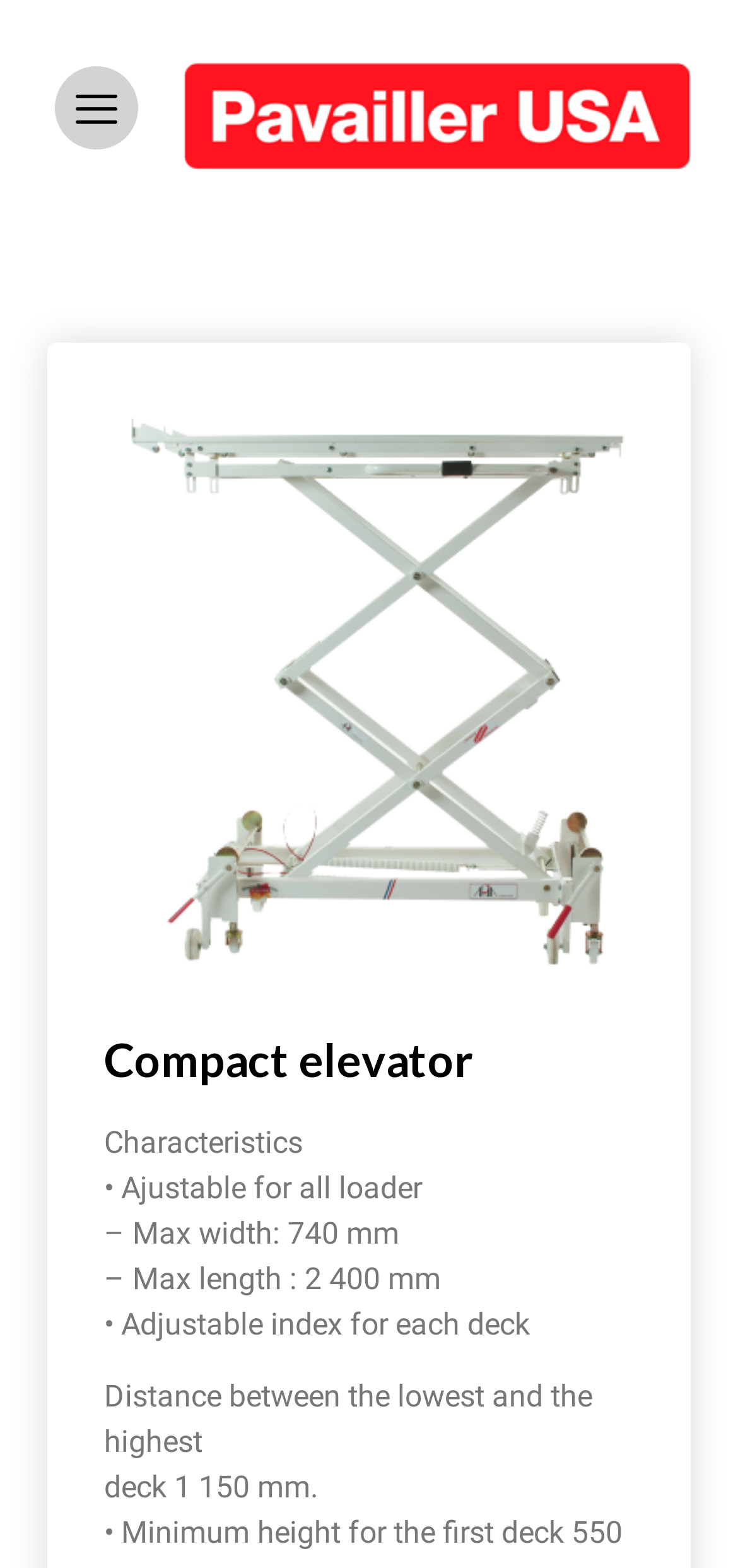Construct a comprehensive caption that outlines the webpage's structure and content.

The webpage appears to be a product description page for a compact elevator. At the top, there are two links, one on the left and one on the right, which may be navigation links or links to other related pages. 

Below these links, there is a heading that reads "Compact elevator" in a prominent font size. Underneath the heading, there are several lines of text that describe the characteristics of the compact elevator. The text is arranged in a vertical list, with each line building on the previous one to provide more details about the product. 

The characteristics listed include the elevator's adjustability for all loaders, its maximum width and length, and its adjustable index for each deck. Additionally, the text mentions the distance between the lowest and highest deck, specifying a value of 150 mm for deck 1. 

Overall, the webpage is focused on providing detailed information about the compact elevator's features and specifications.